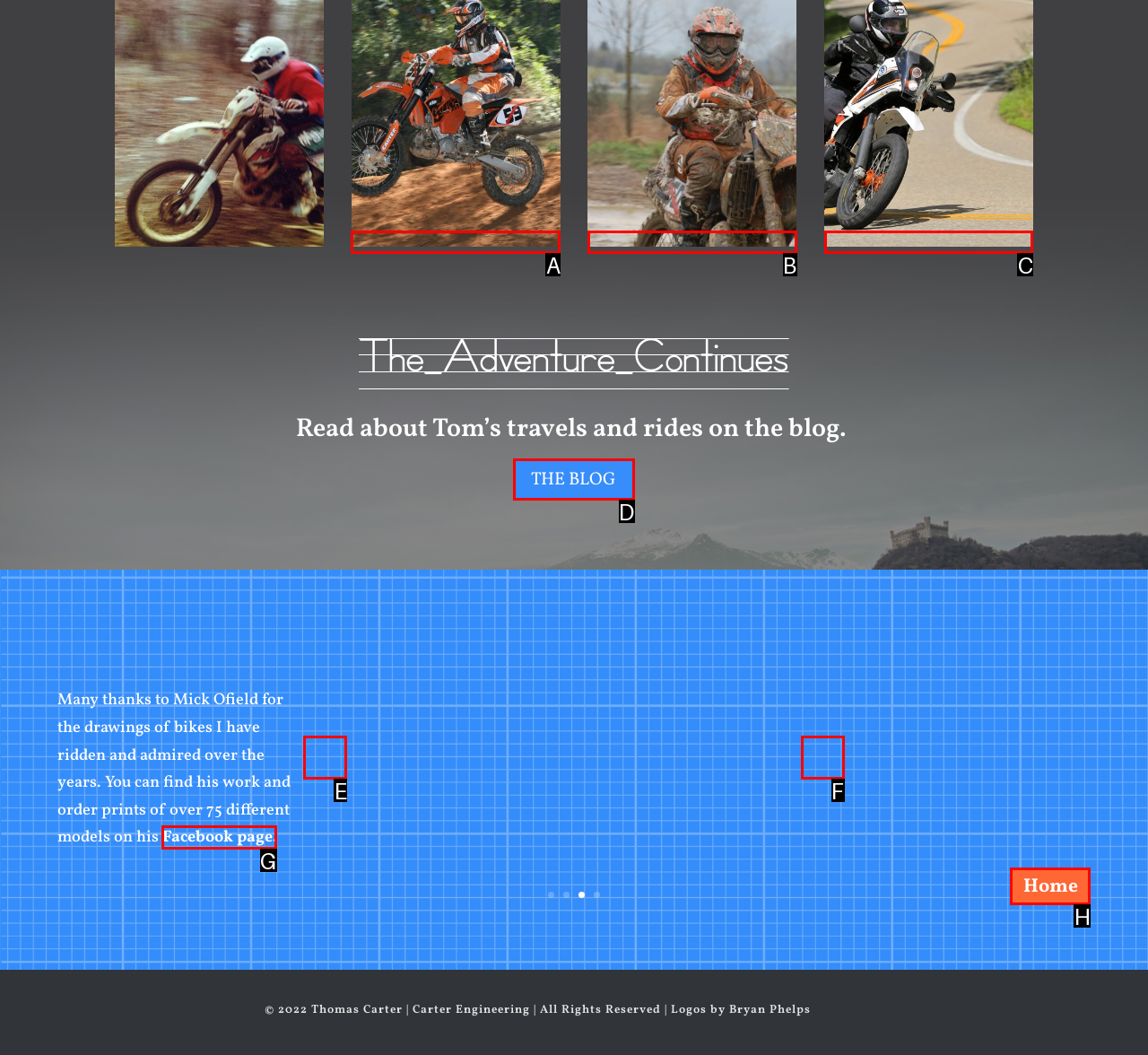Identify which HTML element should be clicked to fulfill this instruction: Visit Facebook page Reply with the correct option's letter.

G